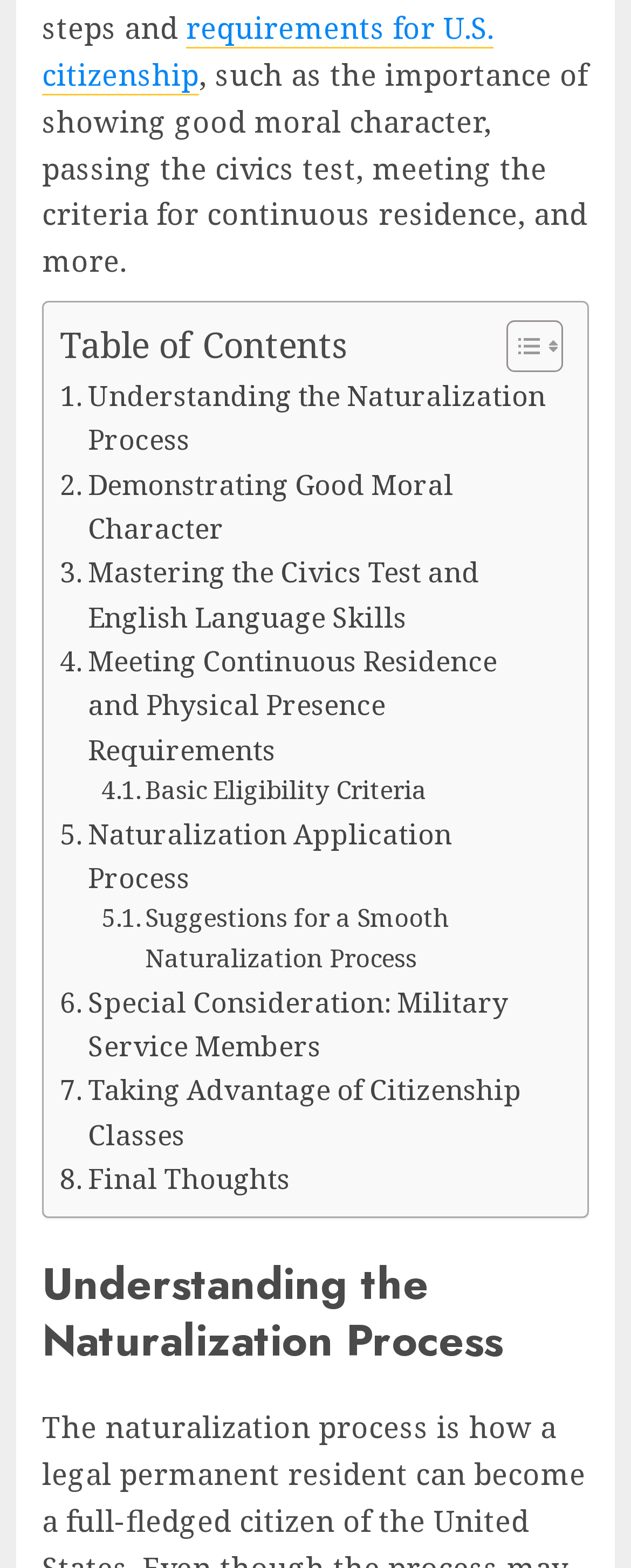Answer with a single word or phrase: 
How many subtopics are listed in the table of contents?

10